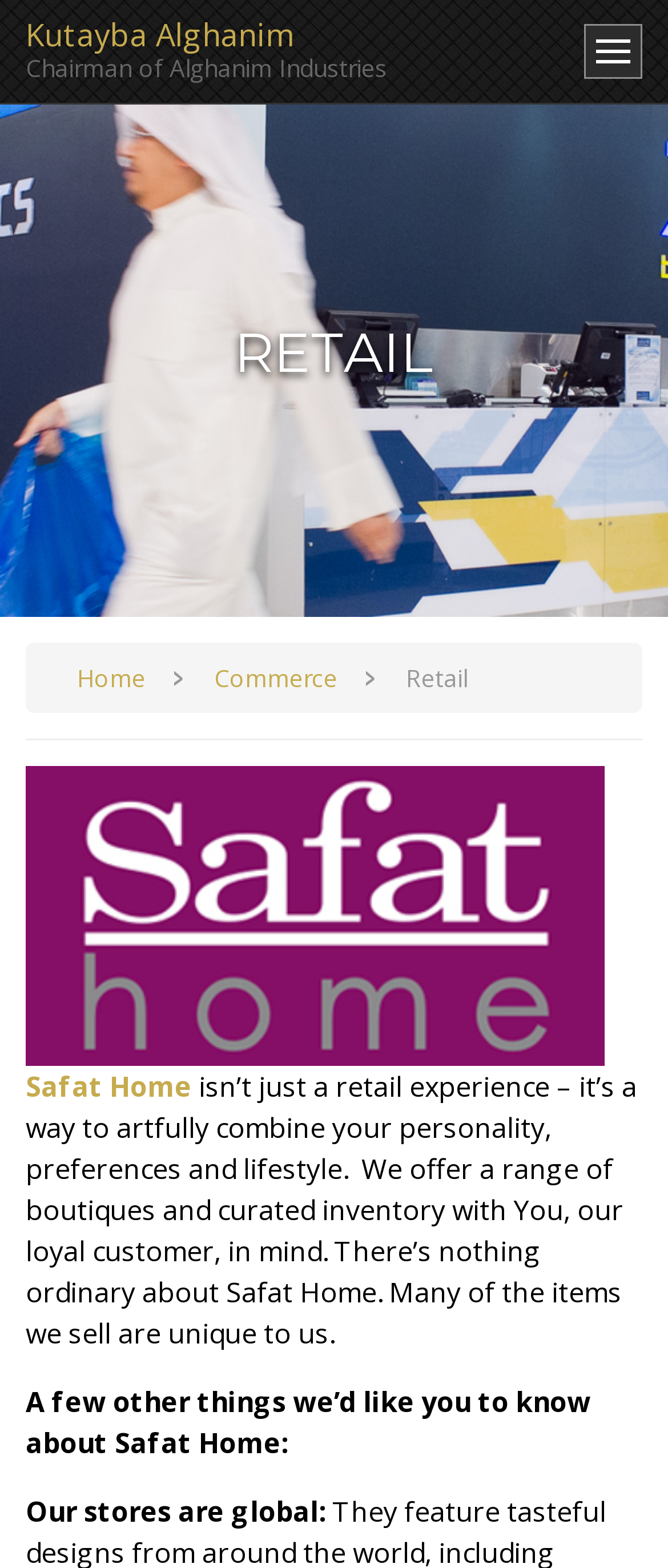Determine the bounding box coordinates of the UI element described below. Use the format (top-left x, top-left y, bottom-right x, bottom-right y) with floating point numbers between 0 and 1: Best Best NFT

None